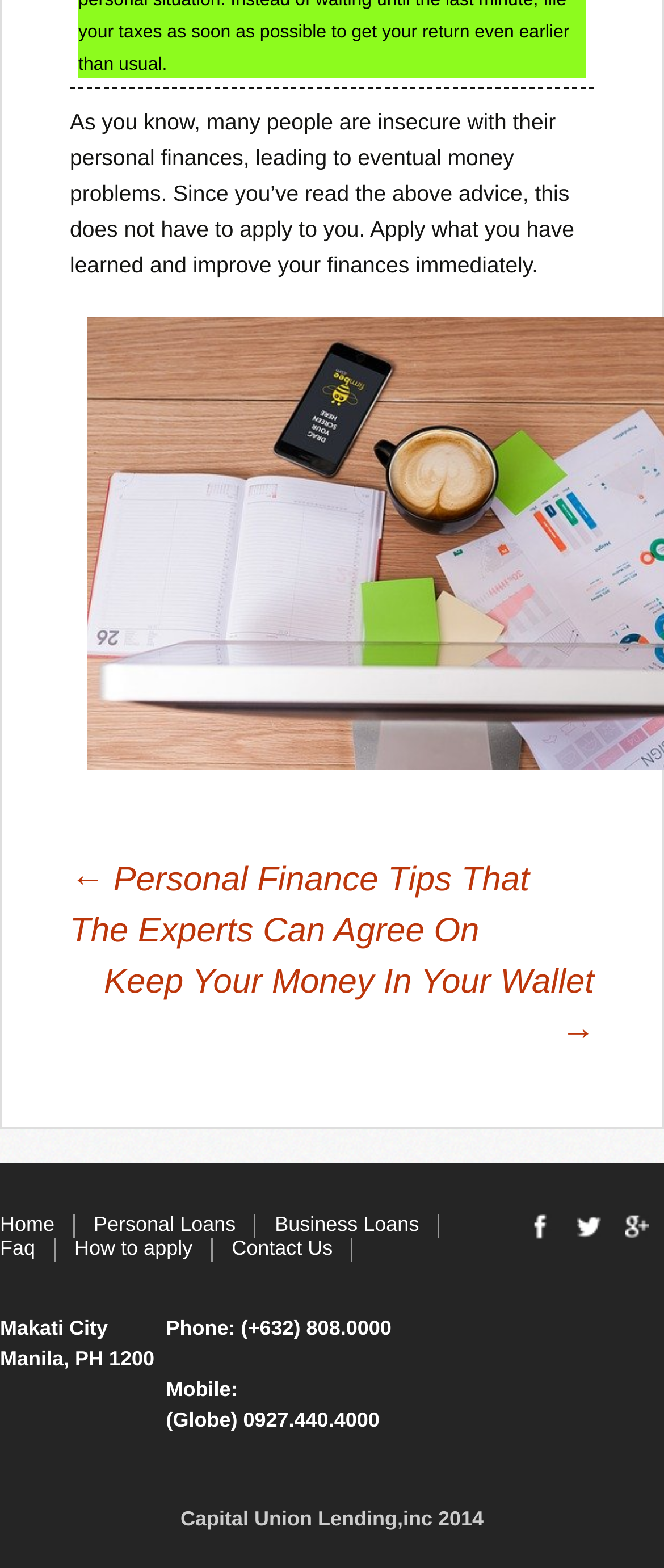How many navigation links are there?
Respond with a short answer, either a single word or a phrase, based on the image.

2